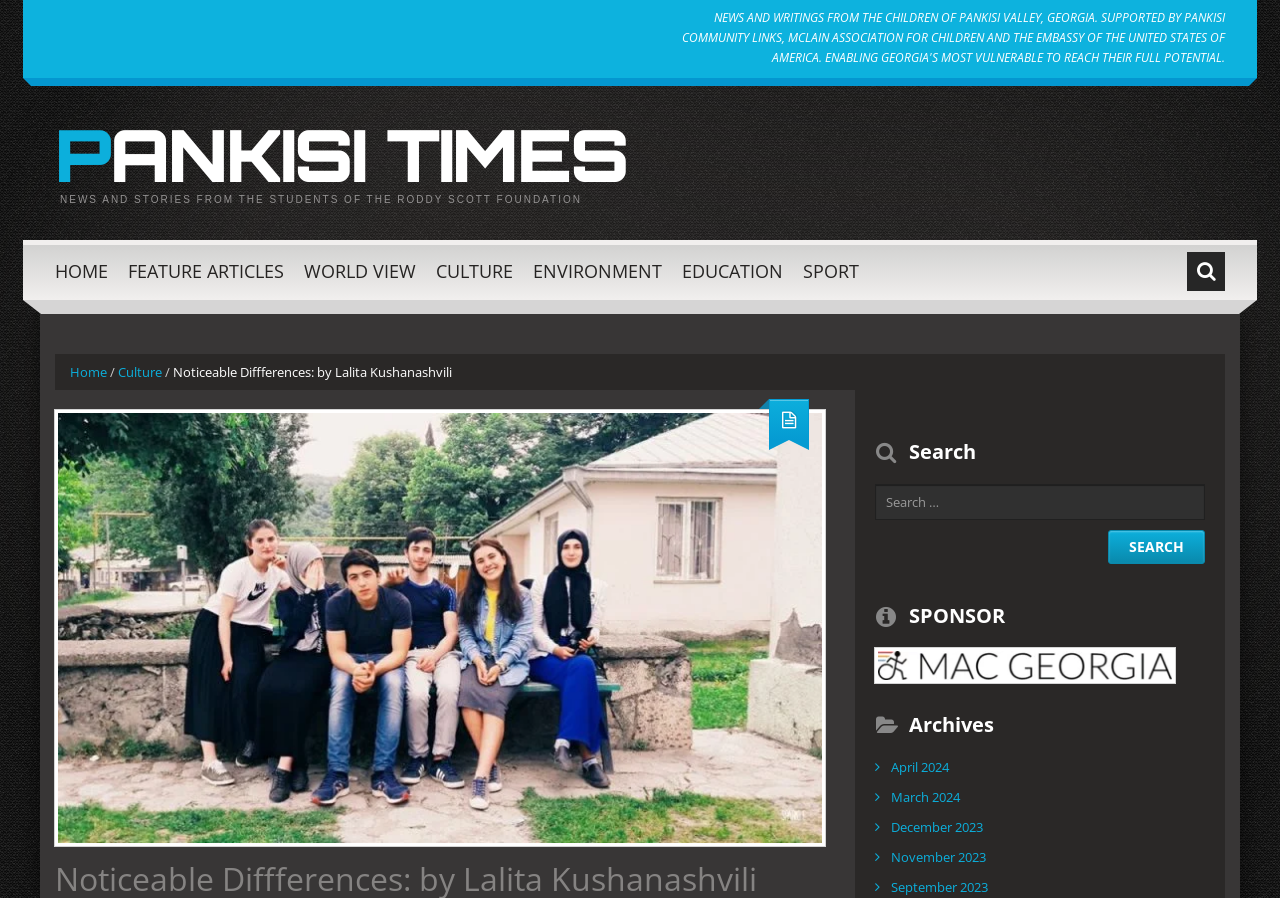Predict the bounding box coordinates of the area that should be clicked to accomplish the following instruction: "Search for something". The bounding box coordinates should consist of four float numbers between 0 and 1, i.e., [left, top, right, bottom].

[0.684, 0.539, 0.941, 0.579]